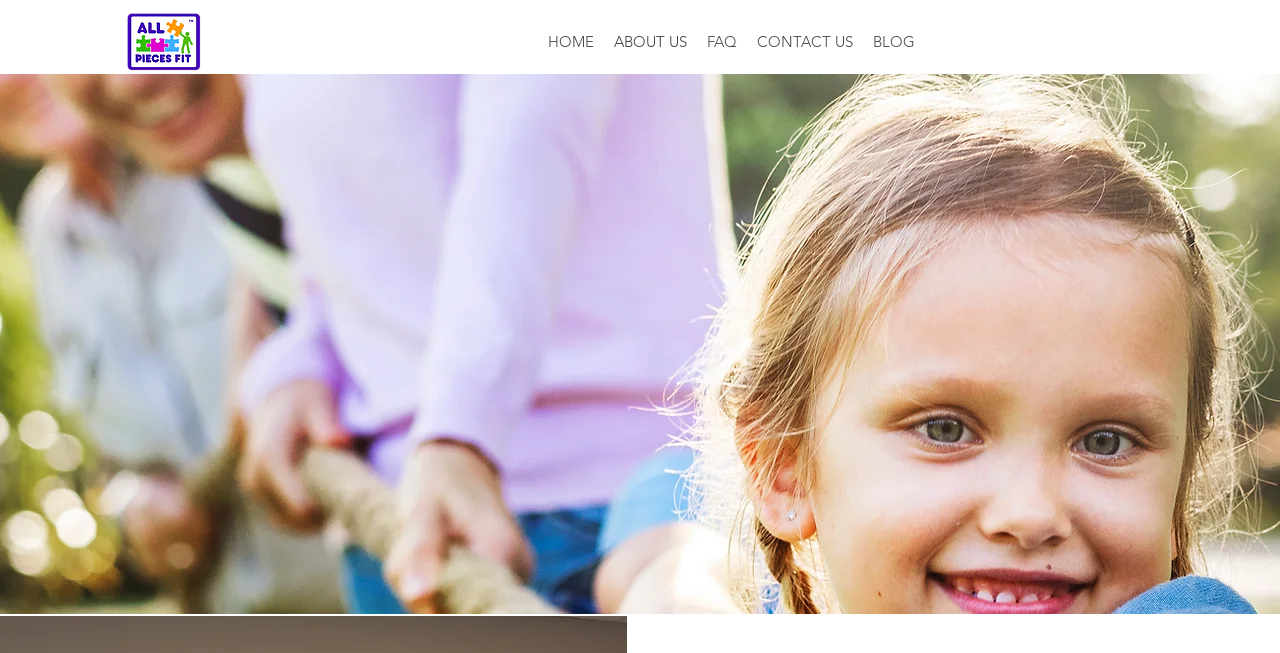What is the logo of this website?
Using the screenshot, give a one-word or short phrase answer.

APF logo